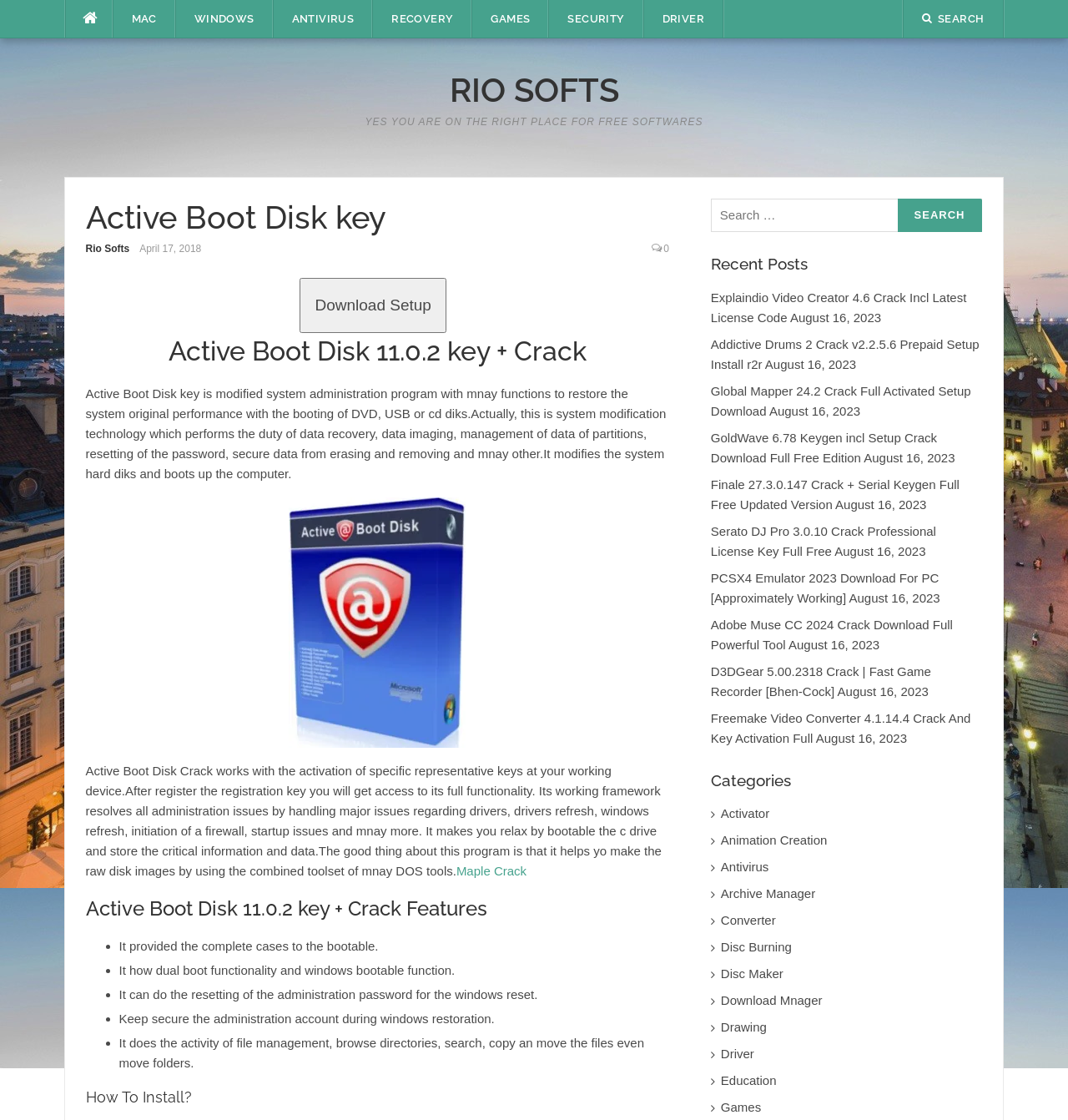From the image, can you give a detailed response to the question below:
What is the name of the software being described?

The webpage is describing a software called Active Boot Disk, which is a modified system administration program with many functions to restore the system's original performance with the booting of DVD, USB, or CD disks.